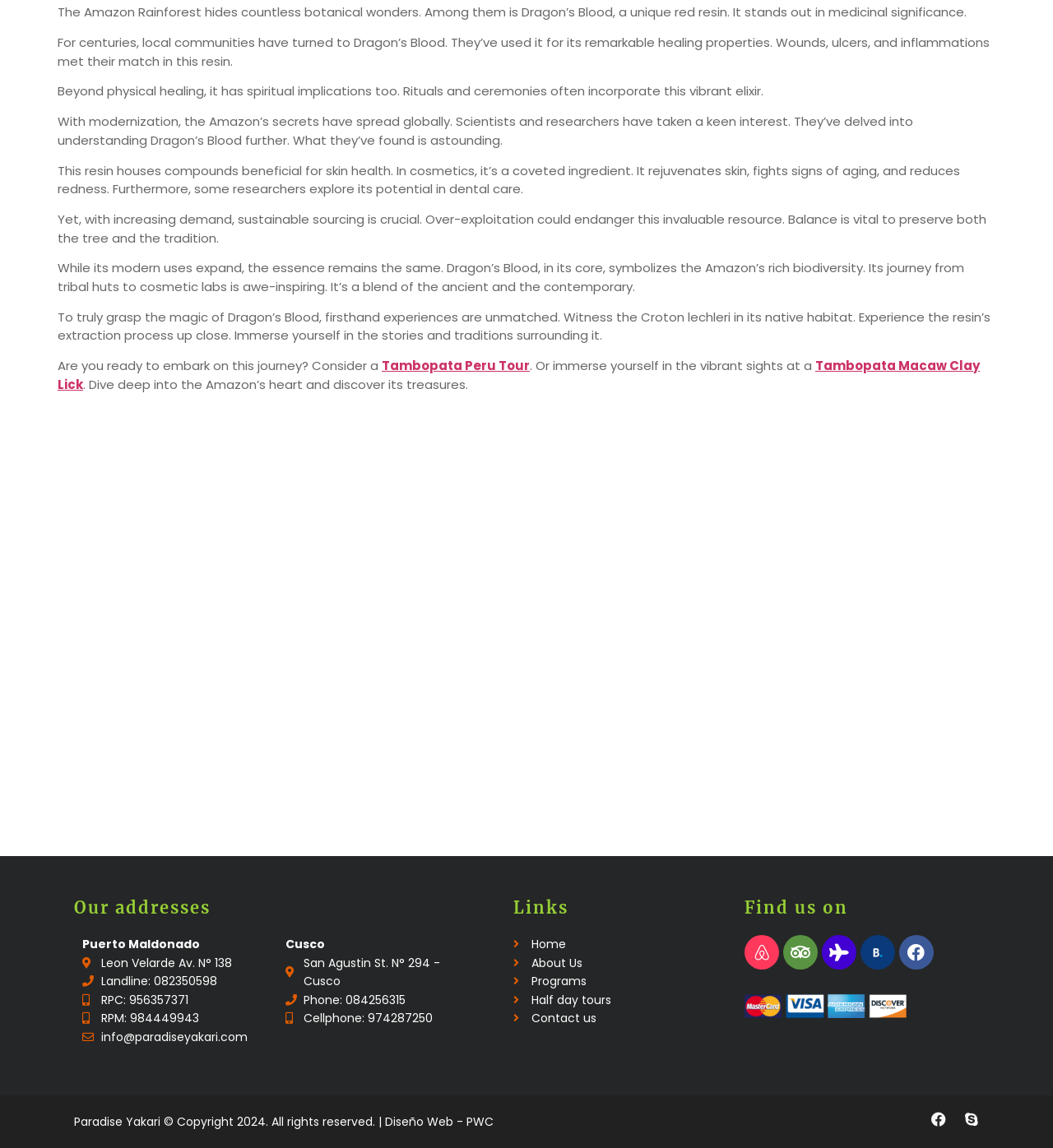Can you provide the bounding box coordinates for the element that should be clicked to implement the instruction: "Get in touch through 'info@paradiseyakari.com'"?

[0.096, 0.896, 0.235, 0.91]